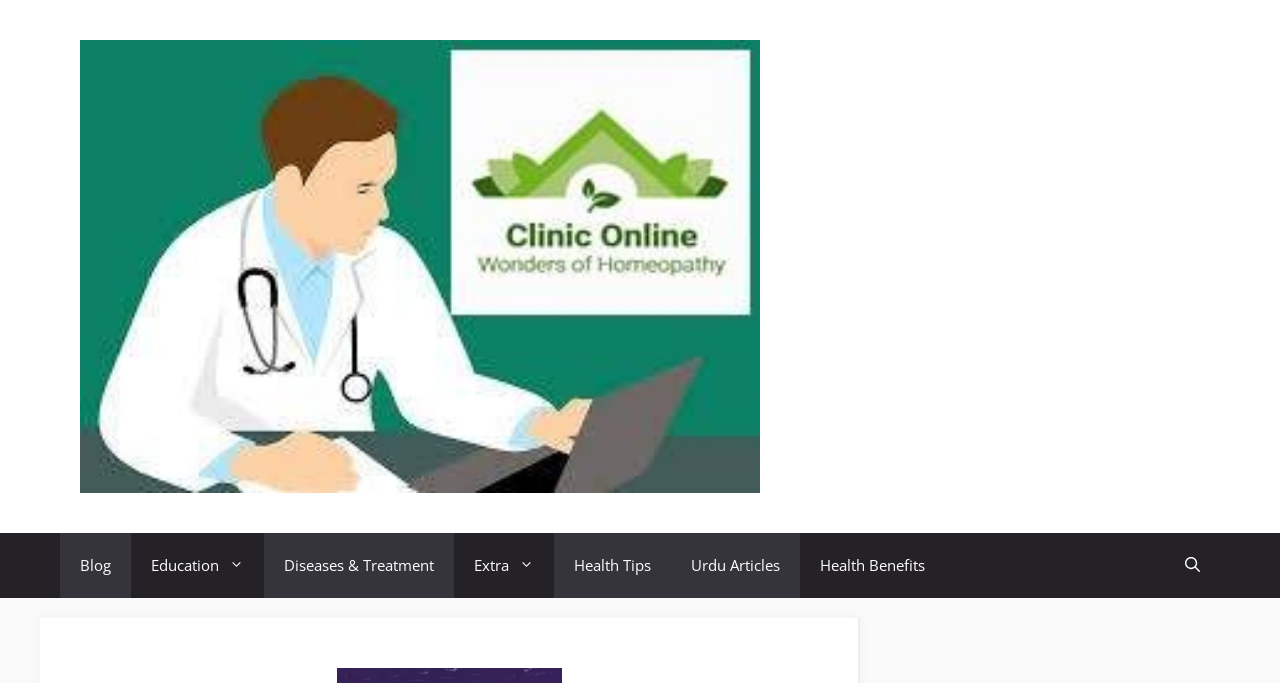Analyze the image and provide a detailed answer to the question: What is the main category of the website?

Based on the navigation links provided, such as 'Diseases & Treatment', 'Health Tips', and 'Health Benefits', it can be inferred that the main category of the website is related to health.